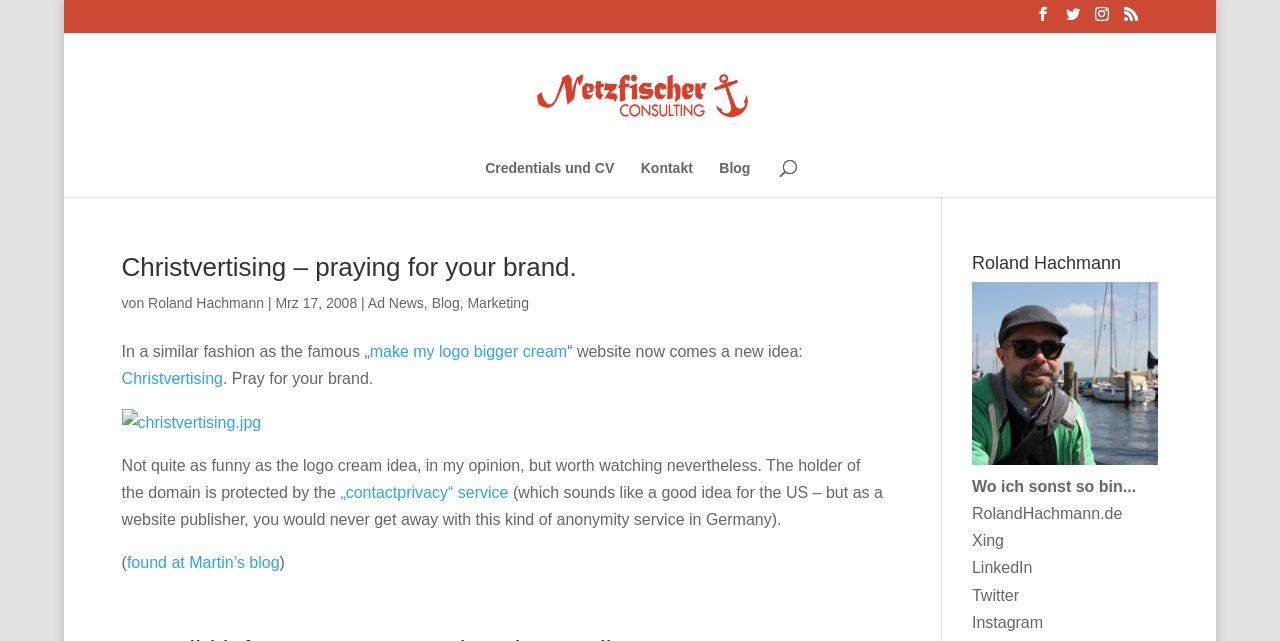Extract the bounding box for the UI element that matches this description: "alt="Netzfischer Consulting"".

[0.377, 0.131, 0.626, 0.158]